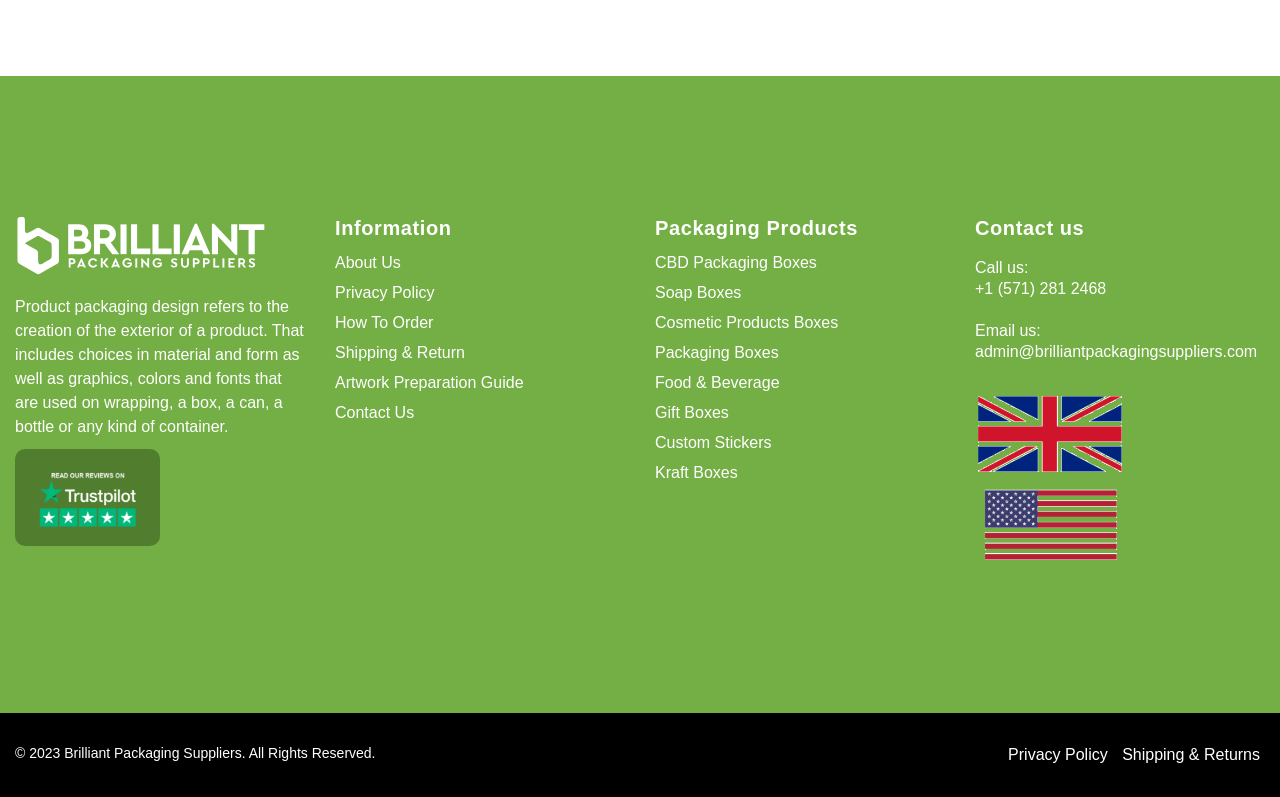Find the bounding box coordinates for the element that must be clicked to complete the instruction: "Visit the About Us page". The coordinates should be four float numbers between 0 and 1, indicated as [left, top, right, bottom].

[0.262, 0.318, 0.313, 0.339]